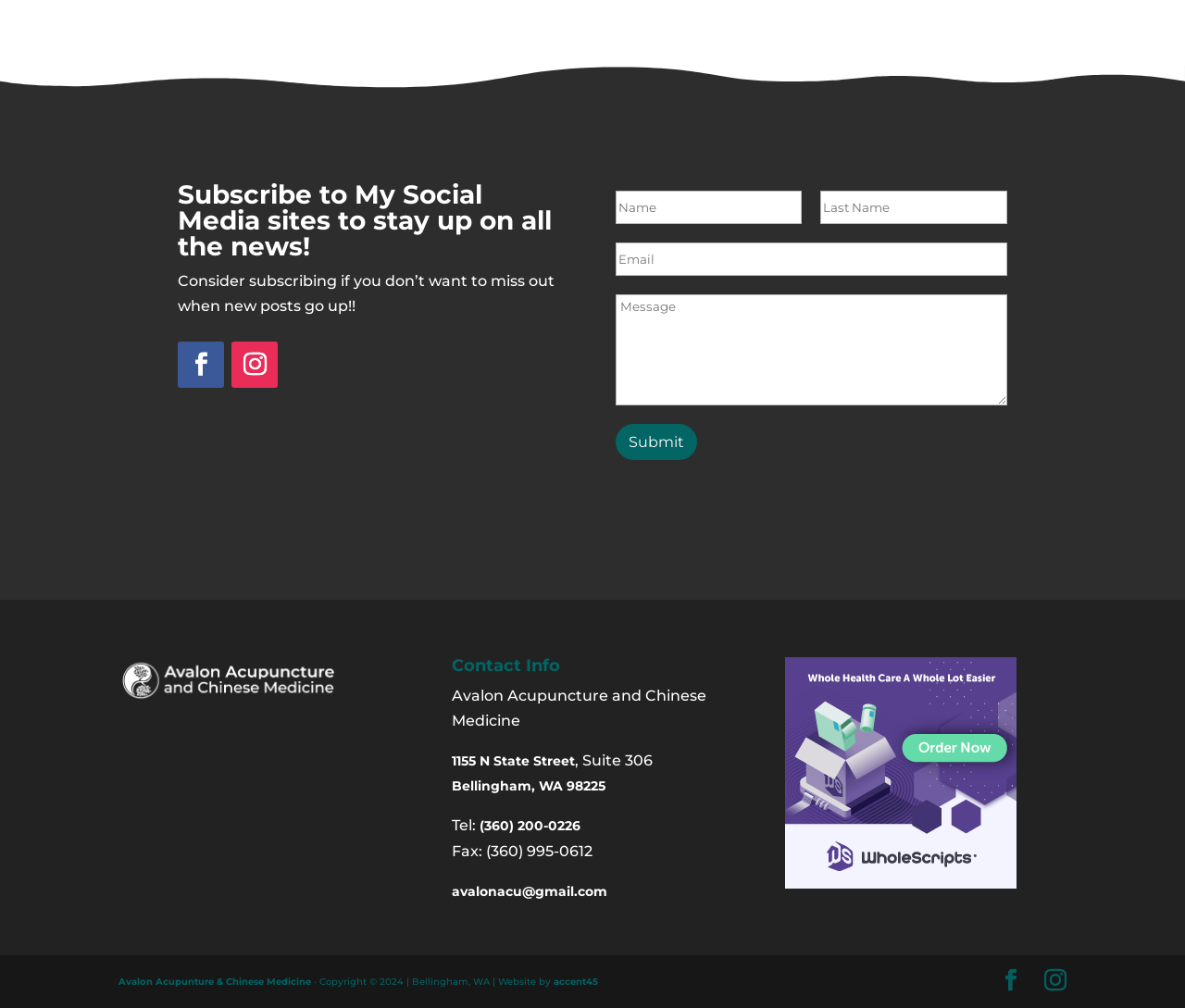Locate the bounding box coordinates of the clickable area needed to fulfill the instruction: "View contact information".

[0.381, 0.652, 0.619, 0.677]